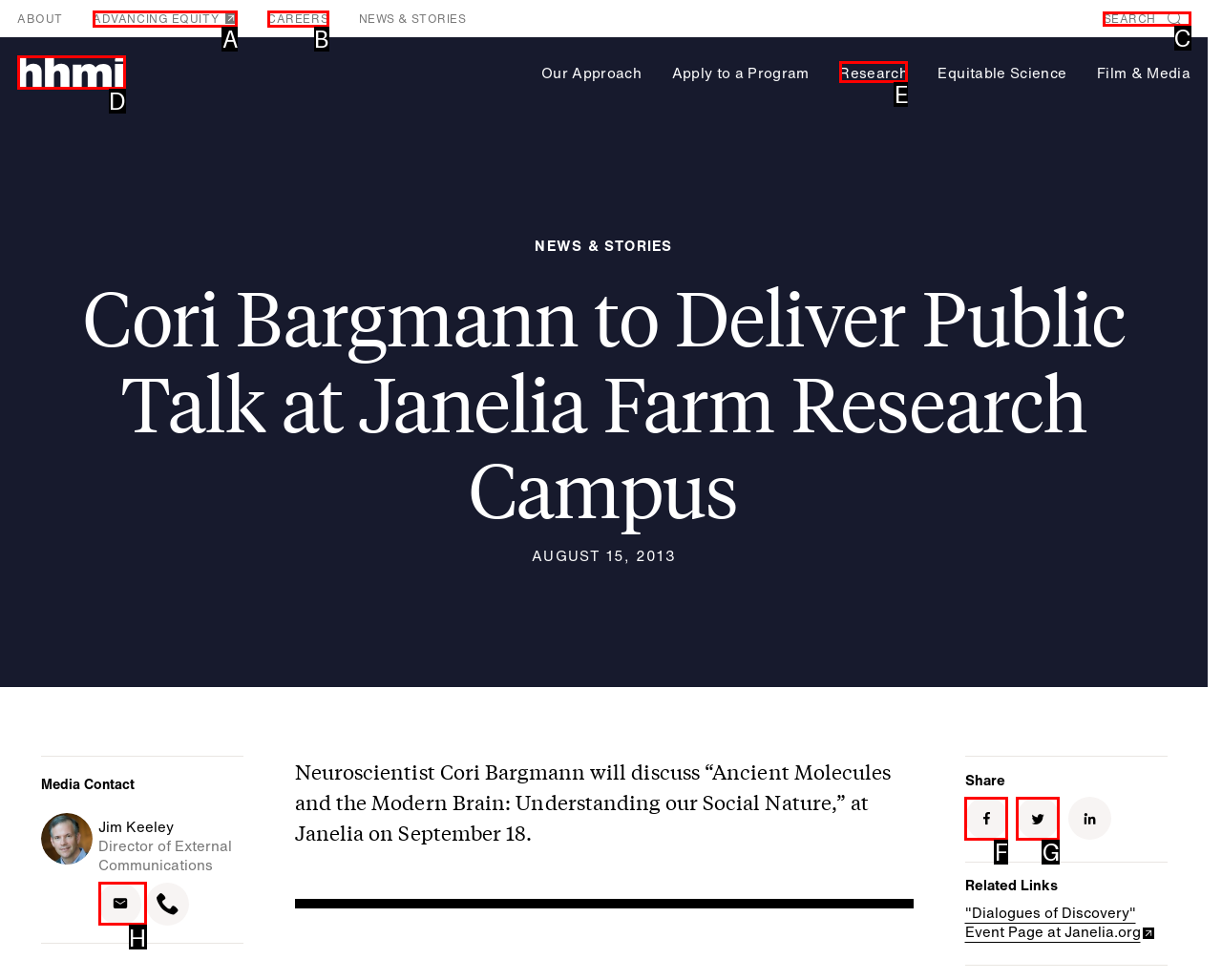Using the description: Classes
Identify the letter of the corresponding UI element from the choices available.

None